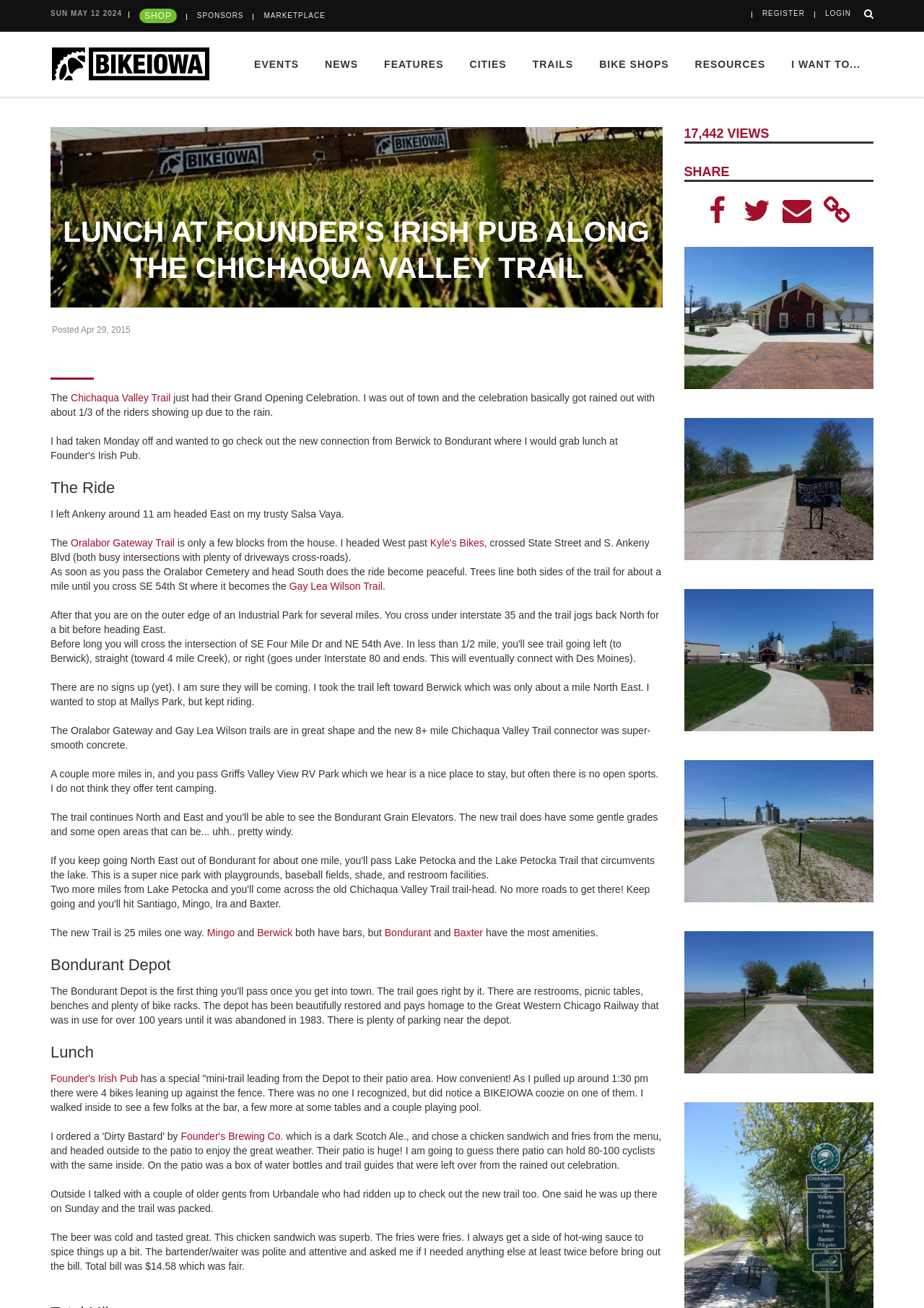Can you extract the primary headline text from the webpage?

LUNCH AT FOUNDER'S IRISH PUB ALONG THE CHICHAQUA VALLEY TRAIL